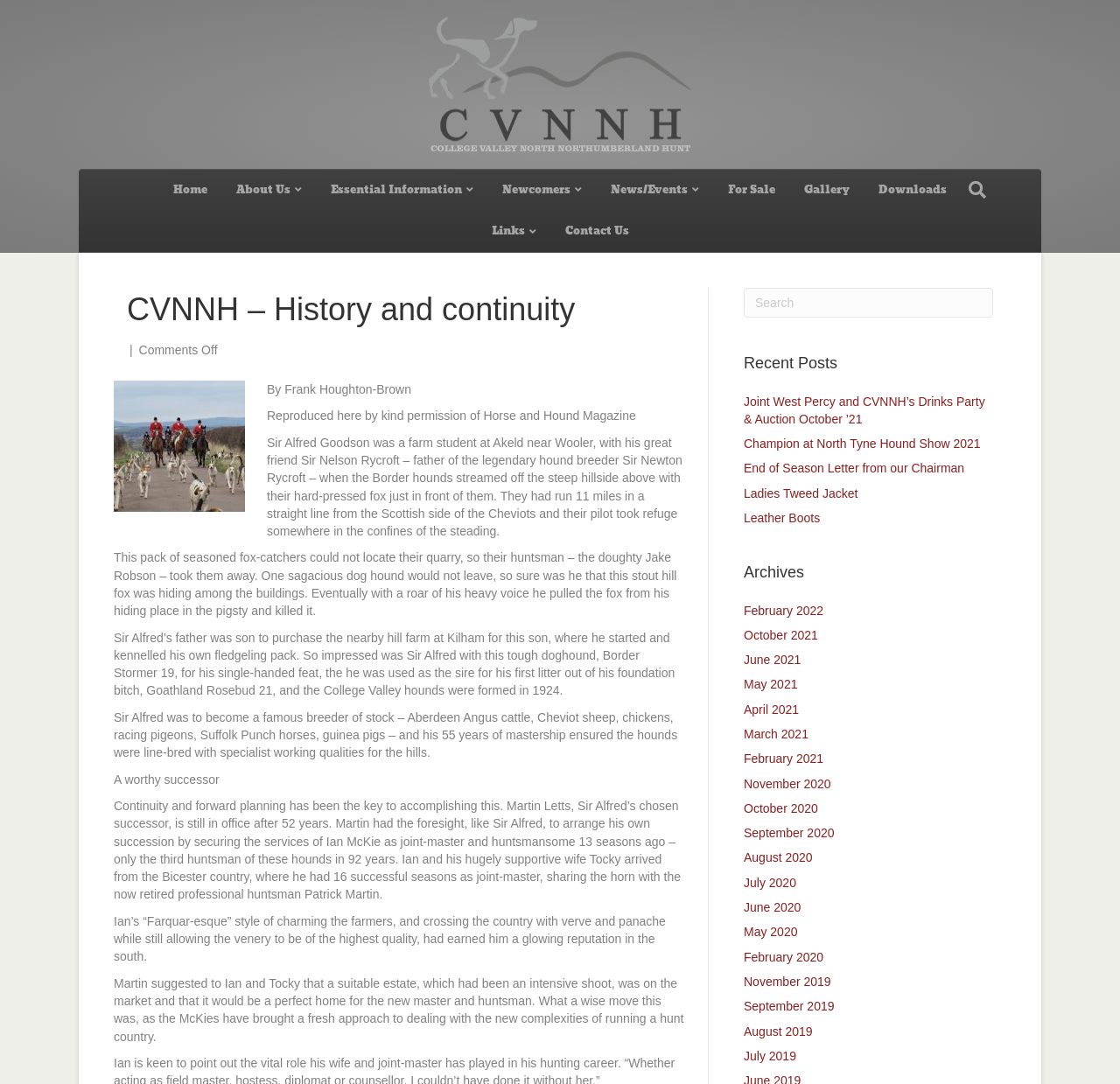Show the bounding box coordinates of the region that should be clicked to follow the instruction: "Read the 'CVNNH – History and continuity' article."

[0.102, 0.404, 0.219, 0.417]